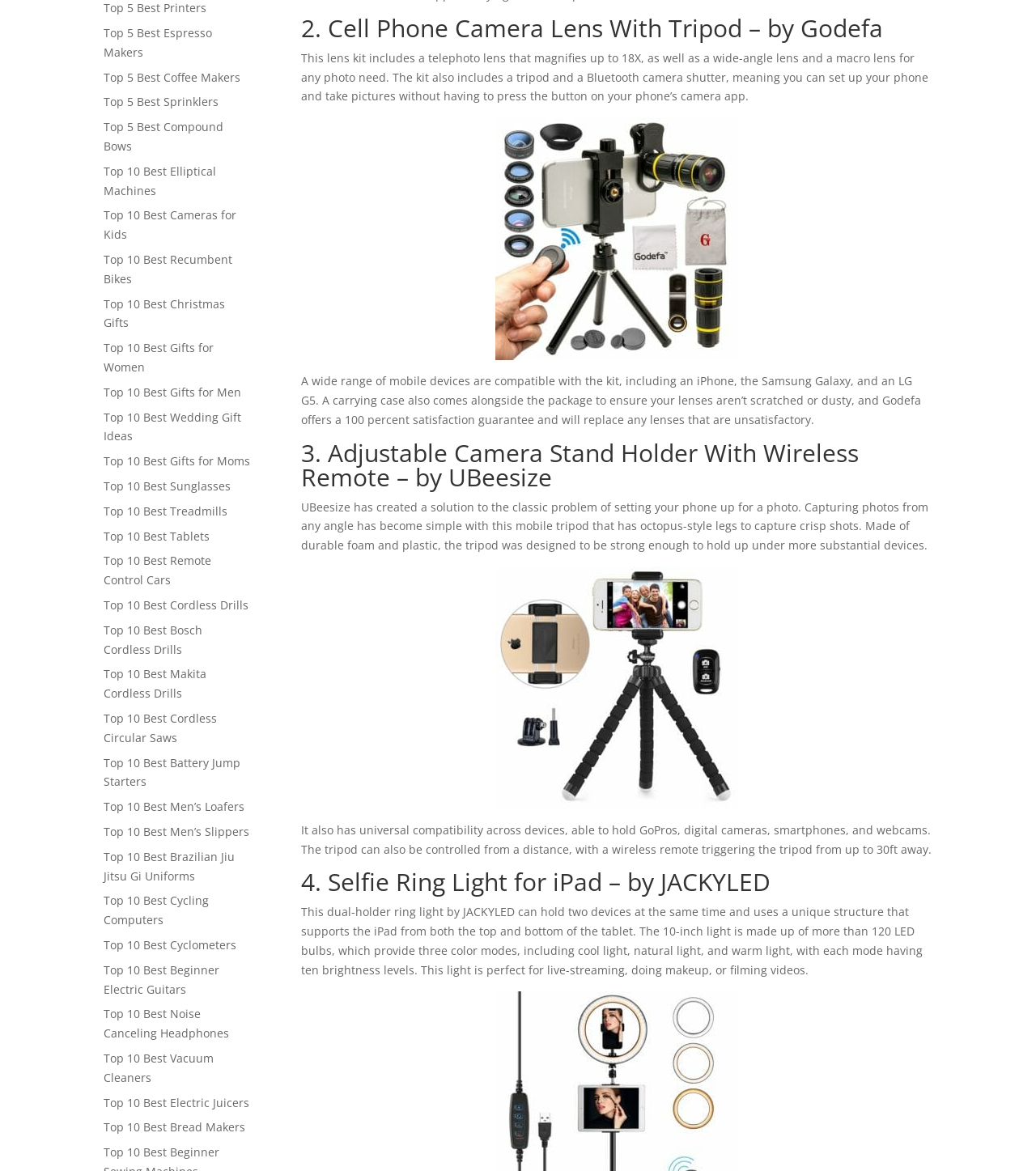Can you provide the bounding box coordinates for the element that should be clicked to implement the instruction: "Click on Top 10 Best Noise Canceling Headphones"?

[0.1, 0.859, 0.221, 0.889]